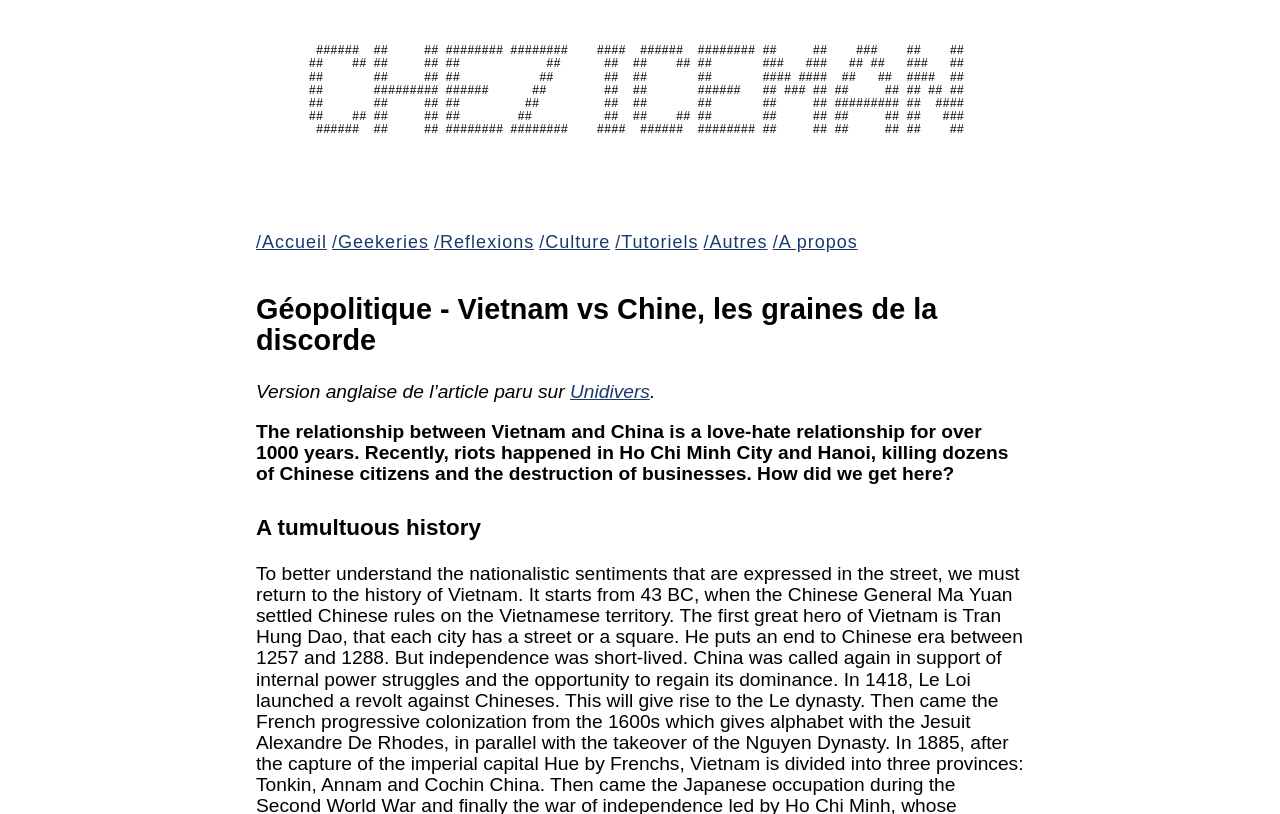Observe the image and answer the following question in detail: What happened in Ho Chi Minh City and Hanoi?

The text 'Recently, riots happened in Ho Chi Minh City and Hanoi, killing dozens of Chinese citizens and the destruction of businesses.' suggests that riots occurred in these cities.